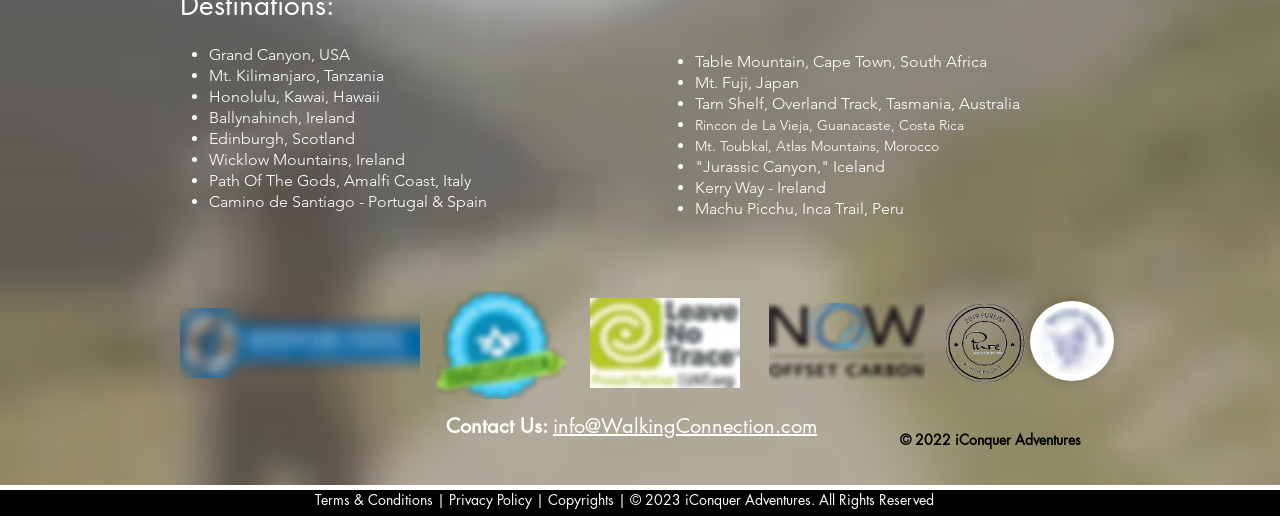Identify the bounding box coordinates of the region that needs to be clicked to carry out this instruction: "Check Terms & Conditions". Provide these coordinates as four float numbers ranging from 0 to 1, i.e., [left, top, right, bottom].

[0.246, 0.935, 0.338, 0.971]